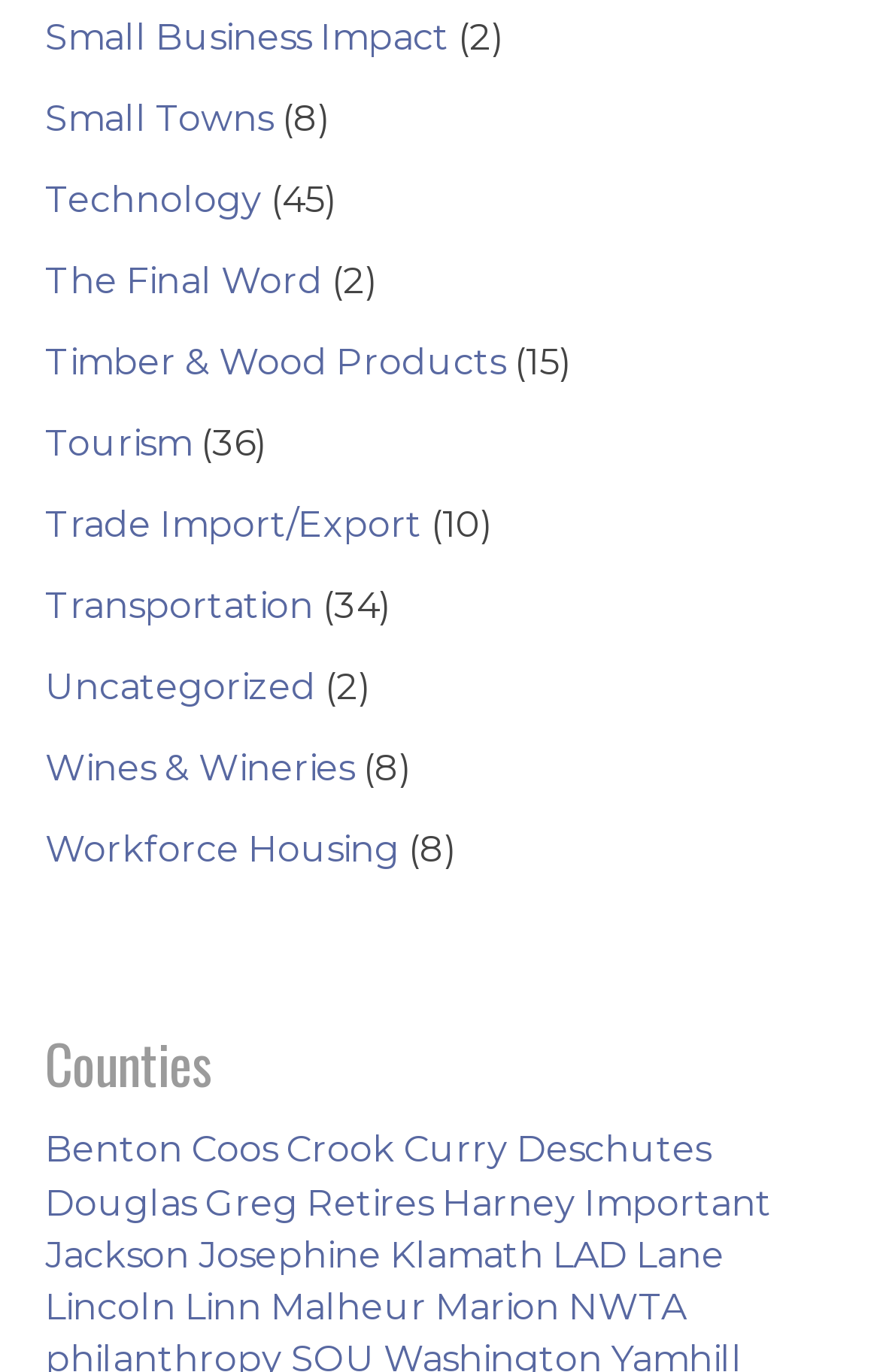What is the category with the fewest items?
Look at the screenshot and respond with one word or a short phrase.

LAD